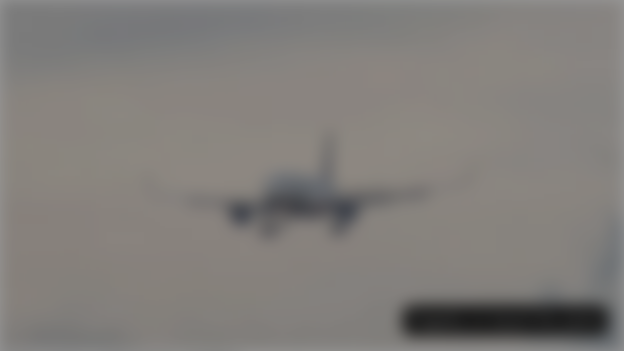What is the source of the image?
Please answer the question with a detailed response using the information from the screenshot.

The caption credits the source of the image as '© Getty Images | NurPhoto', which is a professional context, indicating that the image is from a reputable source.